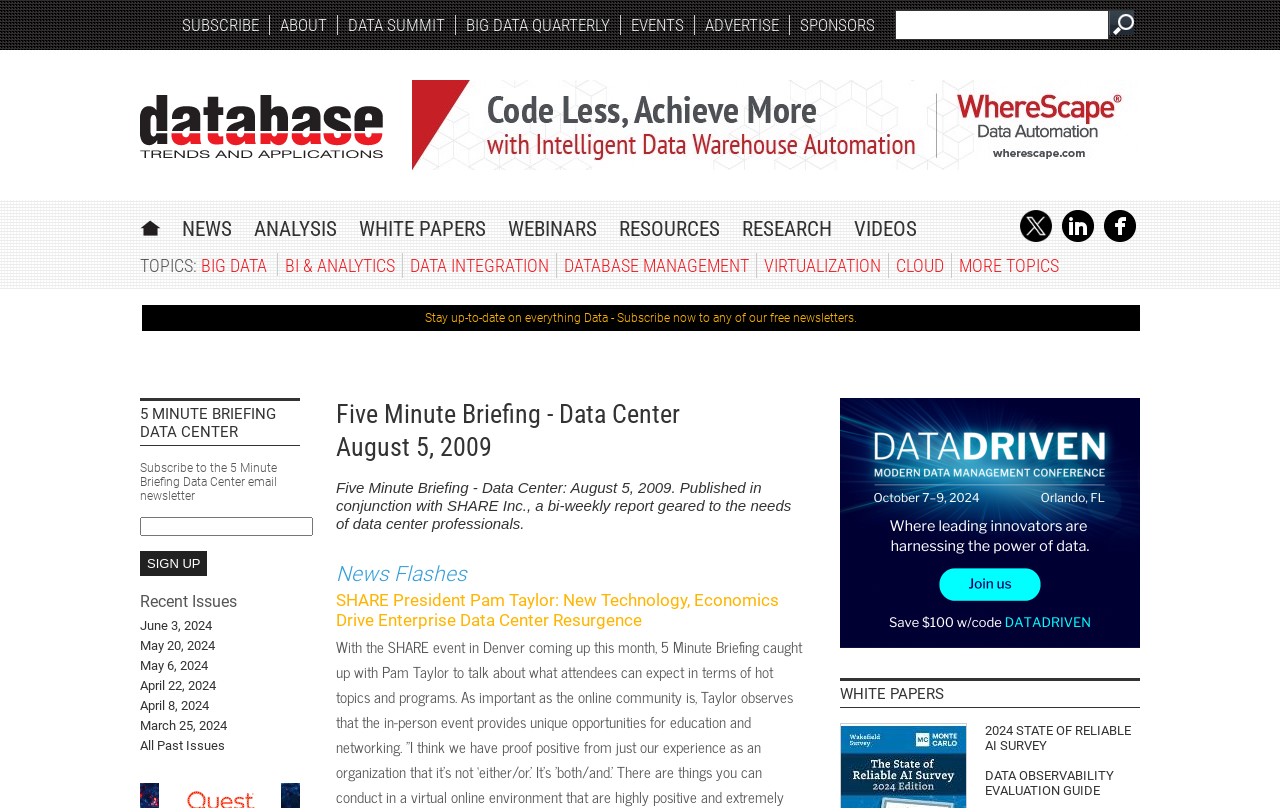Can you find and generate the webpage's heading?

Five Minute Briefing - Data Center
August 5, 2009